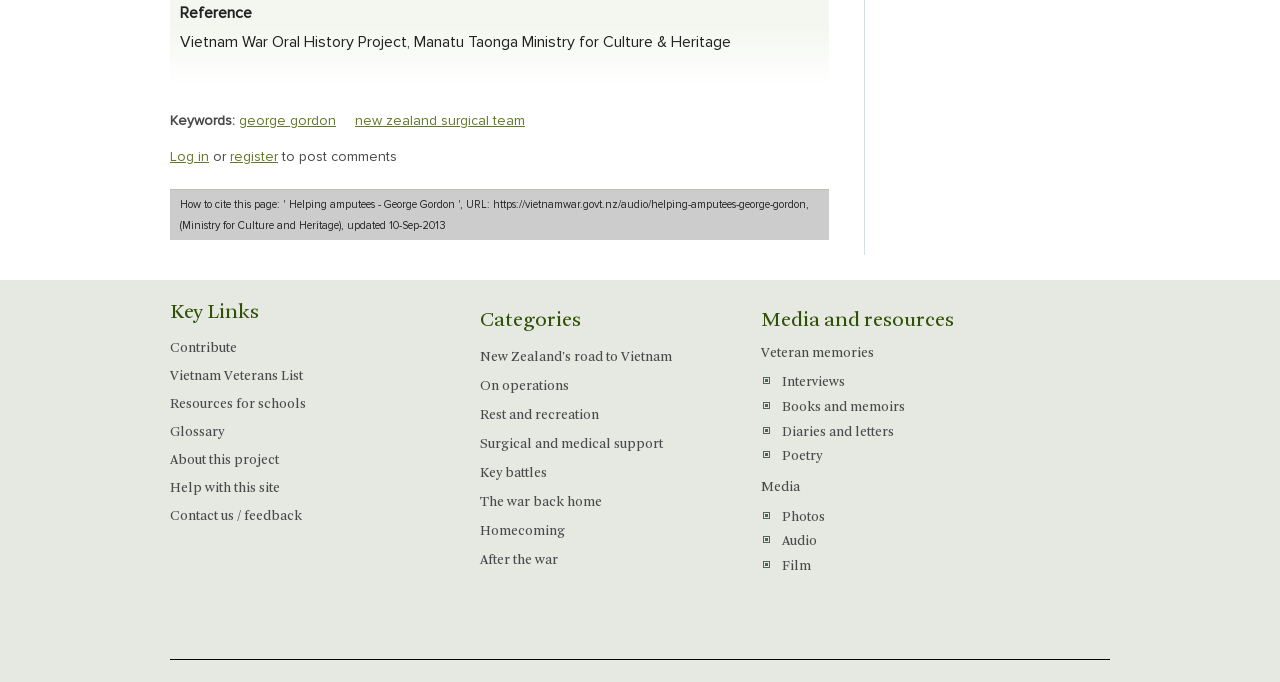Kindly determine the bounding box coordinates for the area that needs to be clicked to execute this instruction: "Read about 'Helping amputees - George Gordon'".

[0.226, 0.291, 0.355, 0.31]